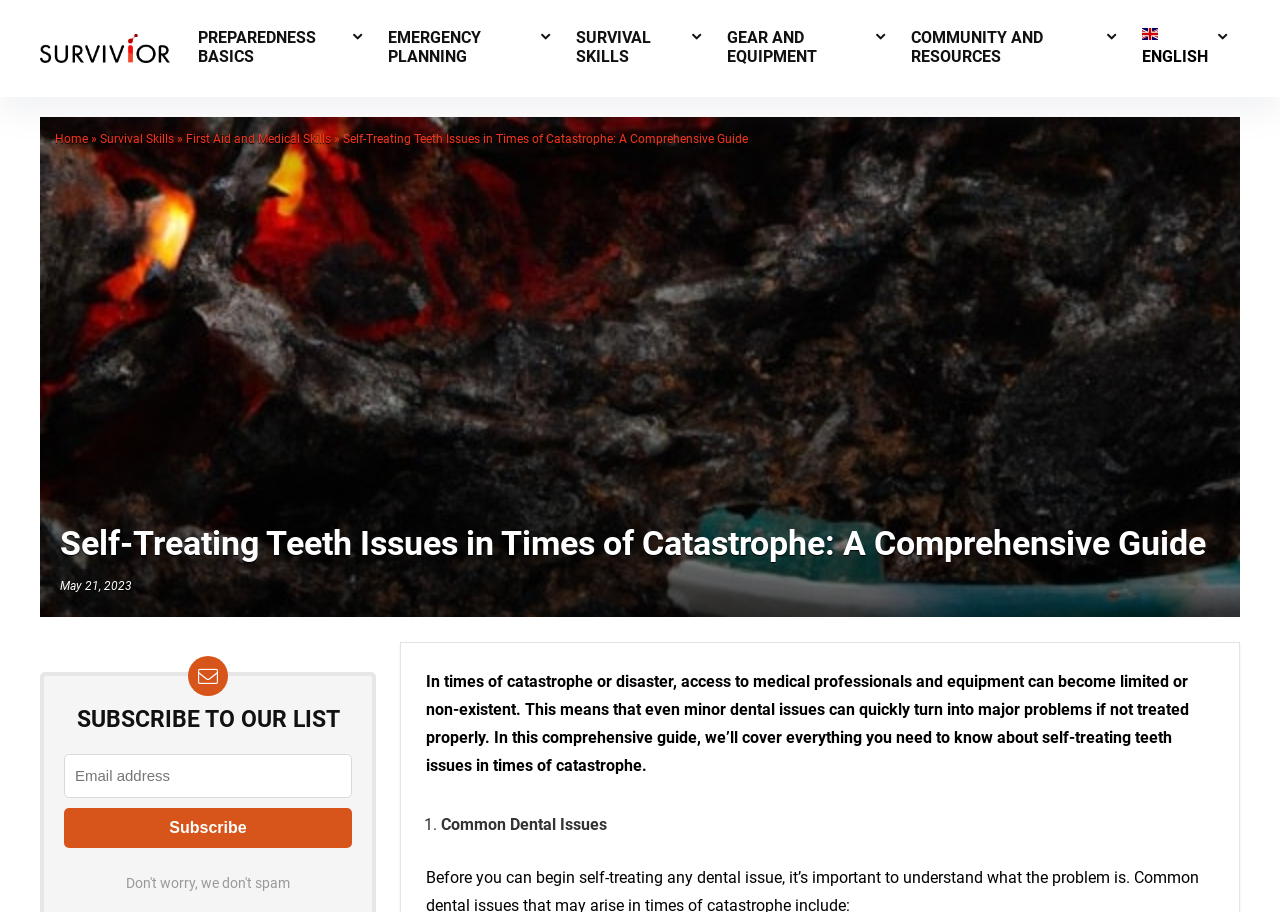What is the purpose of the textbox at the bottom of the webpage?
Based on the image, give a concise answer in the form of a single word or short phrase.

Subscribe to the list